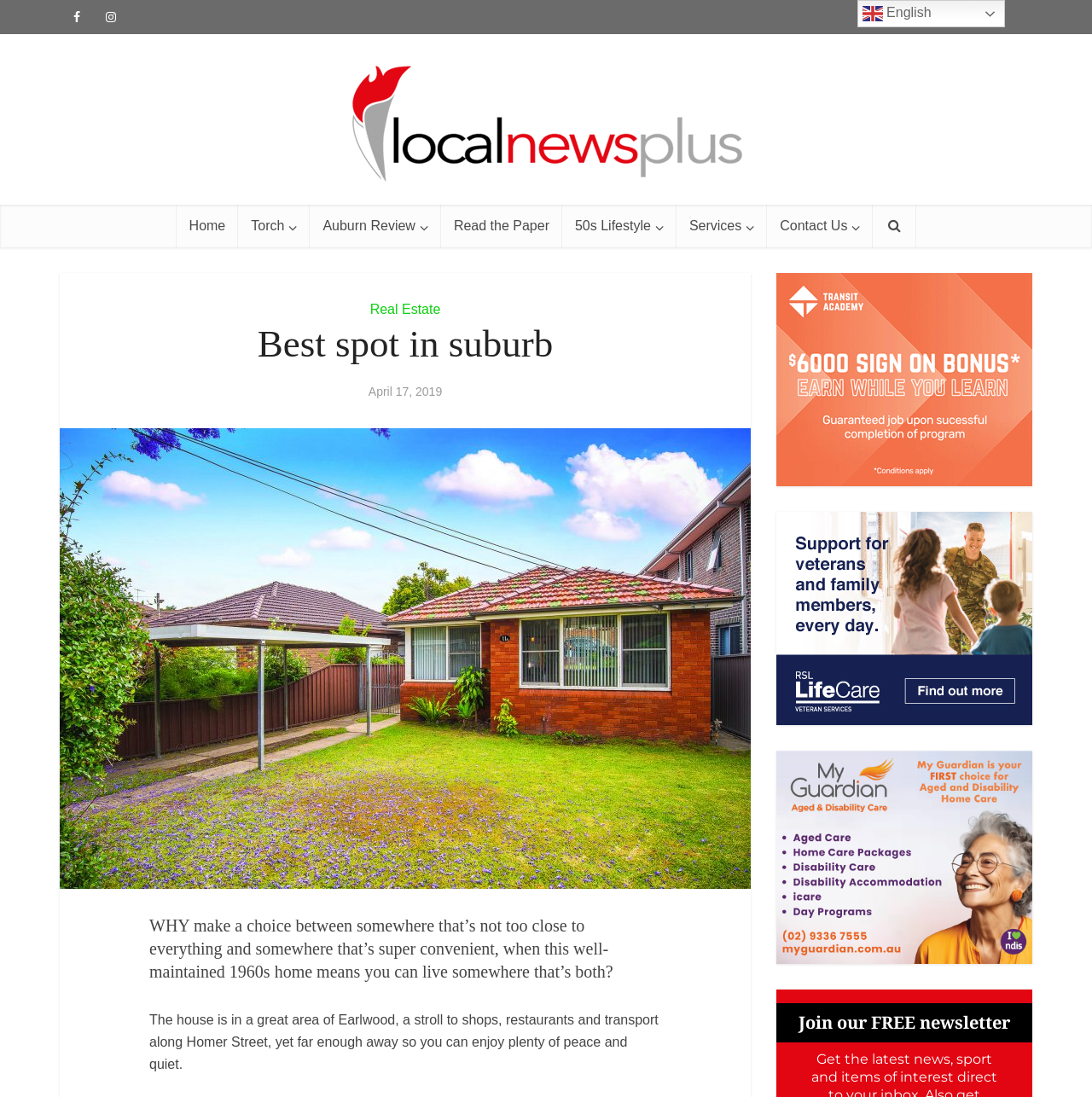Elaborate on the webpage's design and content in a detailed caption.

This webpage appears to be a real estate listing or advertisement for a 1960s home in Earlwood. At the top left corner, there are three small icons, followed by a larger logo for "LocalNewsPlus" with an image. Below the logo, there is a navigation menu with links to "Home", "Torch", "Auburn Review", "Read the Paper", "50s Lifestyle", "Services", "Contact Us", and a search icon.

The main content of the page is divided into two sections. The top section has a heading "Best spot in suburb" and a brief description of the property, stating that it offers a balance between convenience and peace. Below this, there is a smaller text with the date "April 17, 2019".

The lower section of the main content has a longer paragraph describing the location of the house, mentioning its proximity to shops, restaurants, and transport along Homer Street, while also being far enough away to provide peace and quiet.

To the right of the main content, there are three advertisement links with dimensions of 300x250 pixels. At the bottom of the page, there is a call-to-action to "Join our FREE newsletter". In the top right corner, there is a language selection link for "en English" with a small flag icon.

Overall, the webpage appears to be a property listing with a focus on the location and convenience of the 1960s home in Earlwood.